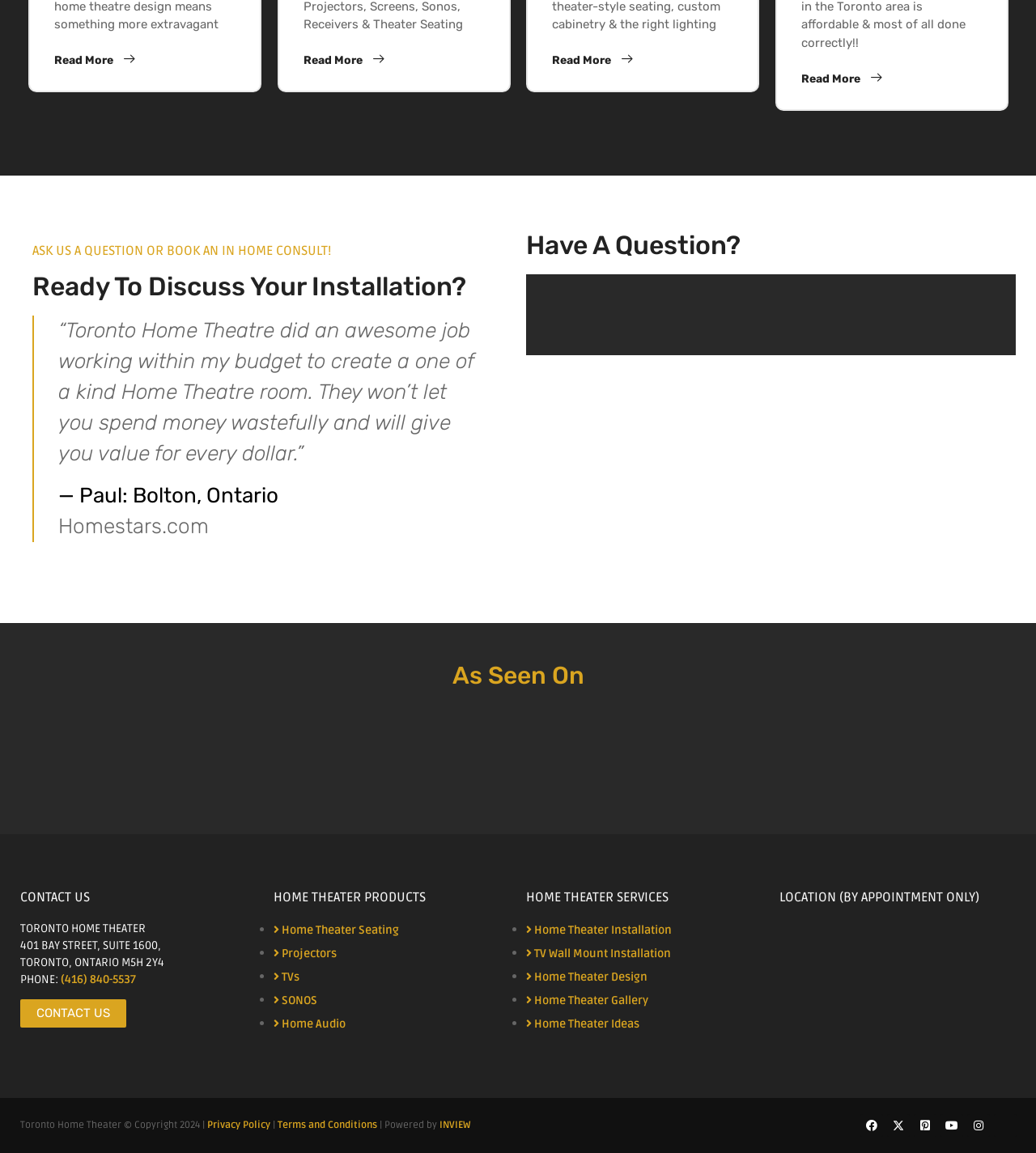Analyze the image and give a detailed response to the question:
What is the address of the company?

The company address can be found in the contact information section of the webpage, where it is written as '401 BAY STREET, SUITE 1600, TORONTO, ONTARIO M5H 2Y4'. This is likely the physical location of the company.